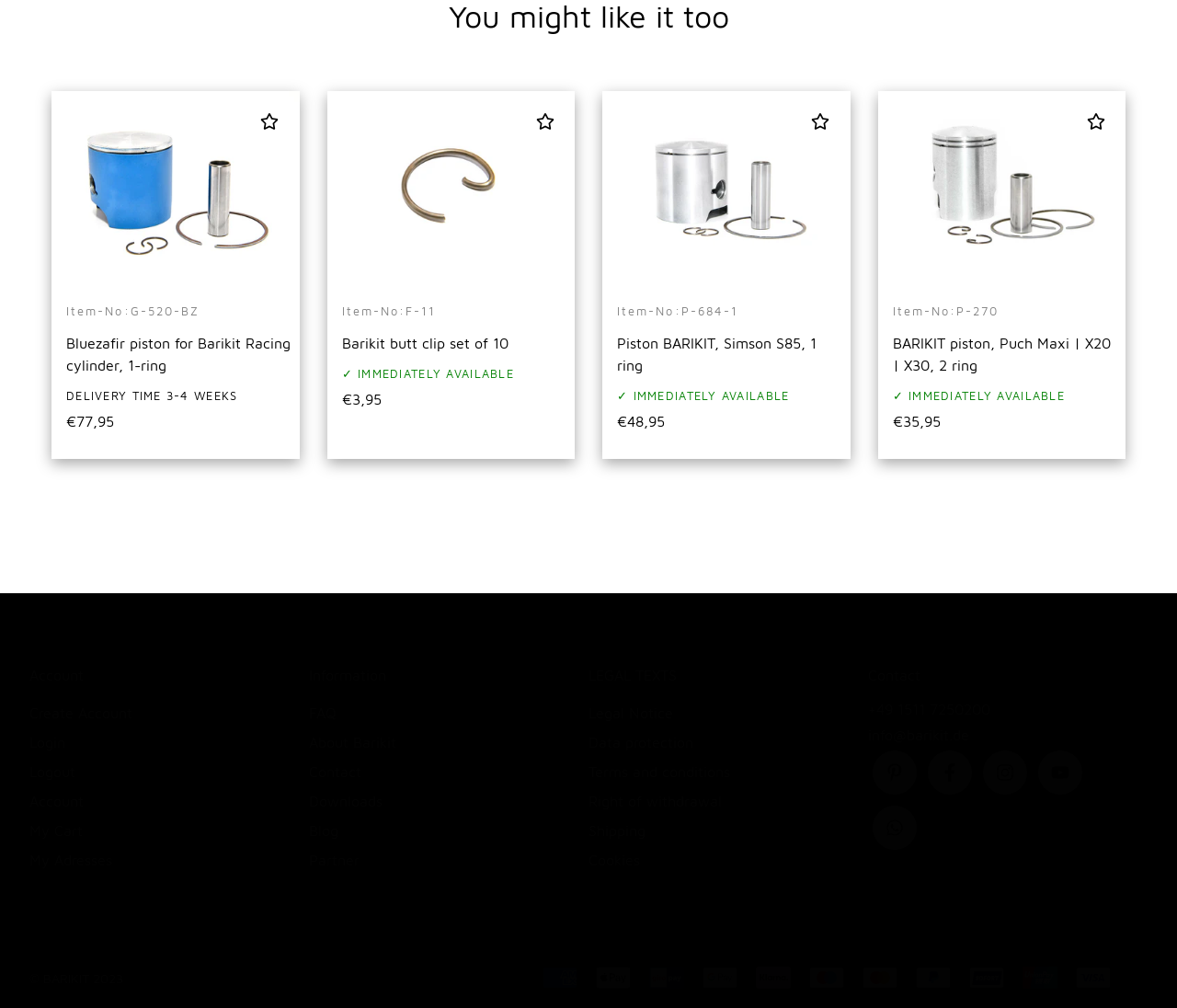Please find the bounding box for the following UI element description. Provide the coordinates in (top-left x, top-left y, bottom-right x, bottom-right y) format, with values between 0 and 1: Add to wishlist

[0.445, 0.1, 0.48, 0.141]